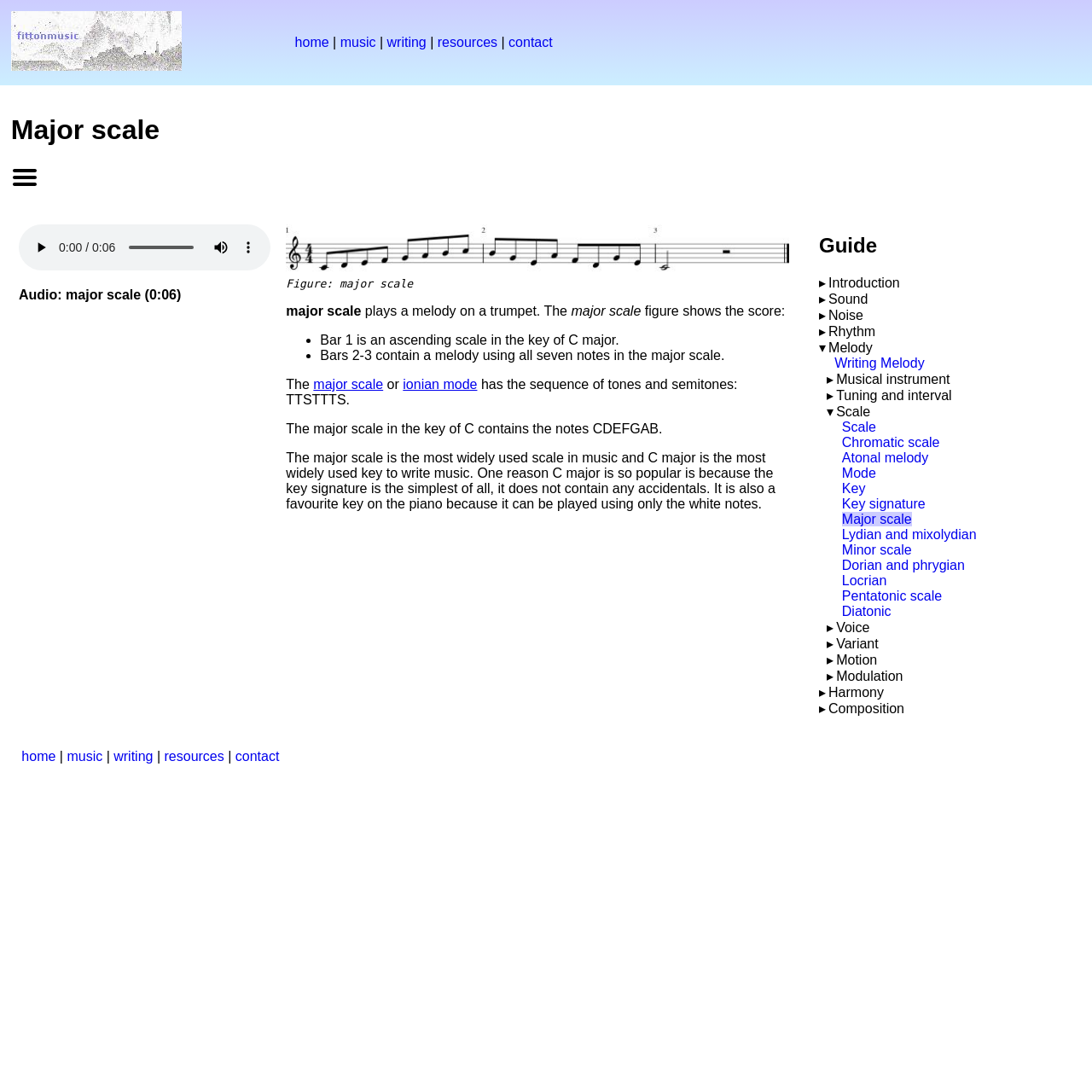Locate the UI element described by parent_node: Major scale and provide its bounding box coordinates. Use the format (top-left x, top-left y, bottom-right x, bottom-right y) with all values as floating point numbers between 0 and 1.

[0.01, 0.164, 0.035, 0.178]